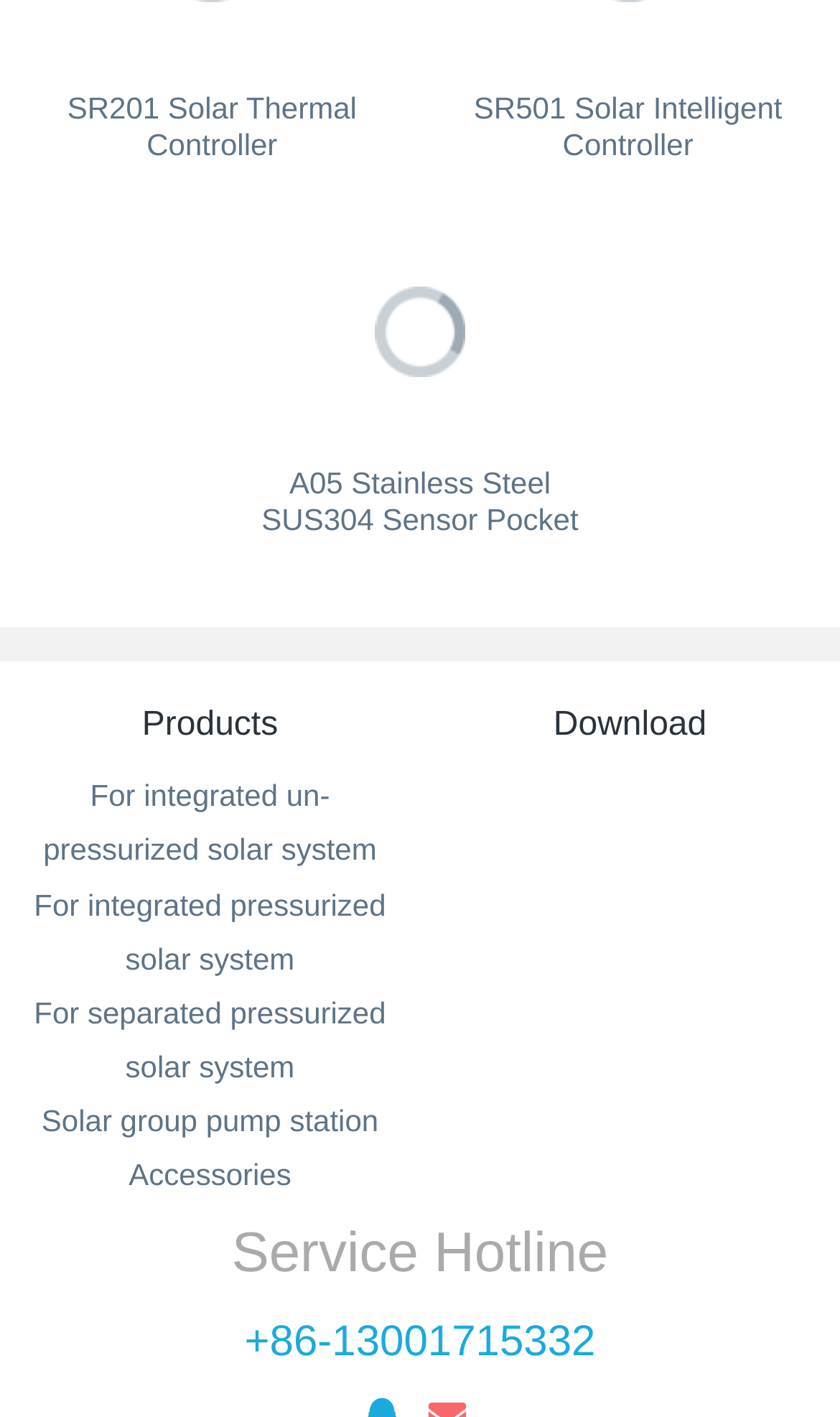Use a single word or phrase to respond to the question:
What is the name of the first product?

SR201 Solar Thermal Controller